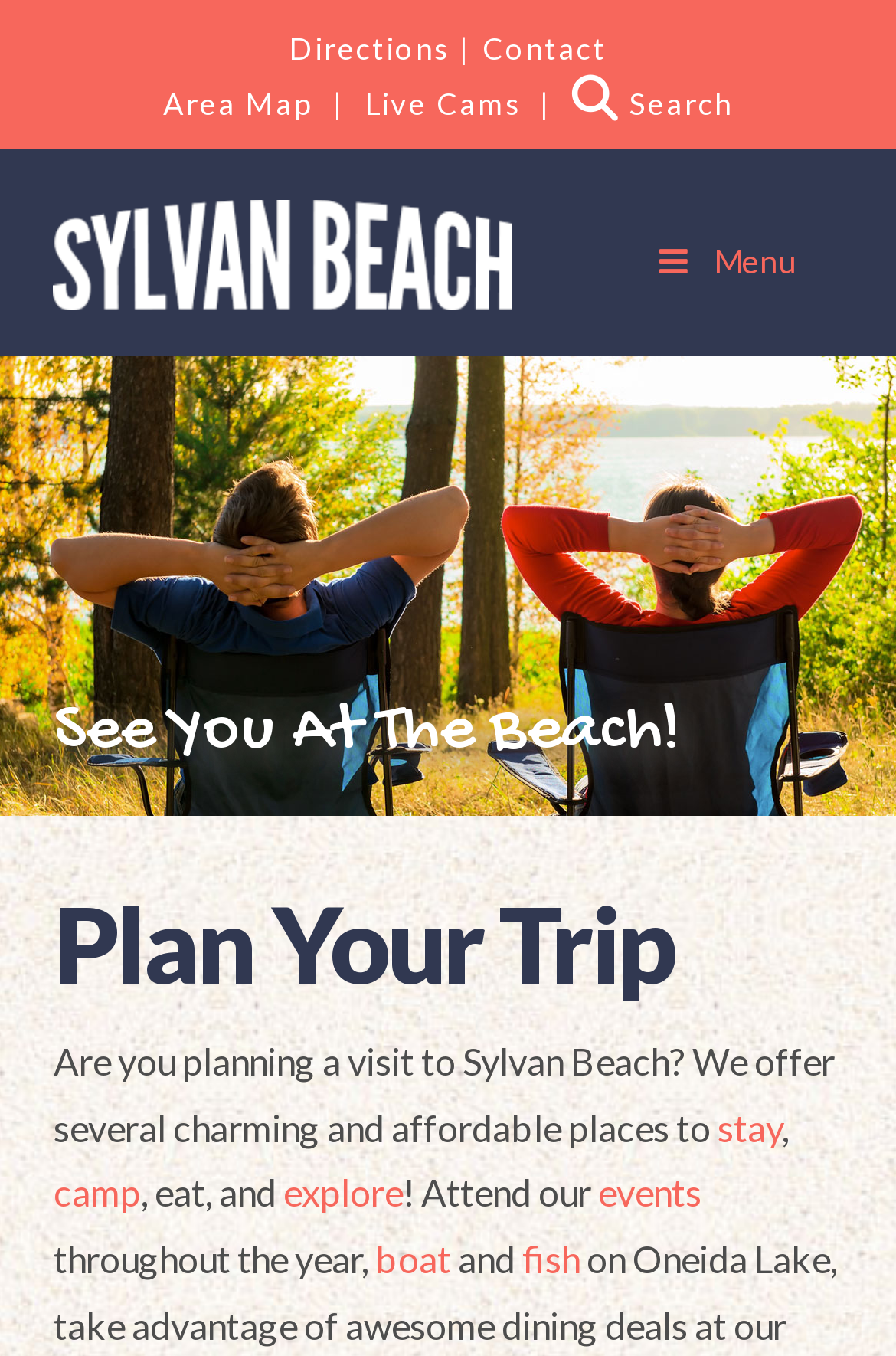Find the bounding box coordinates for the area that must be clicked to perform this action: "Get directions".

[0.323, 0.022, 0.503, 0.049]